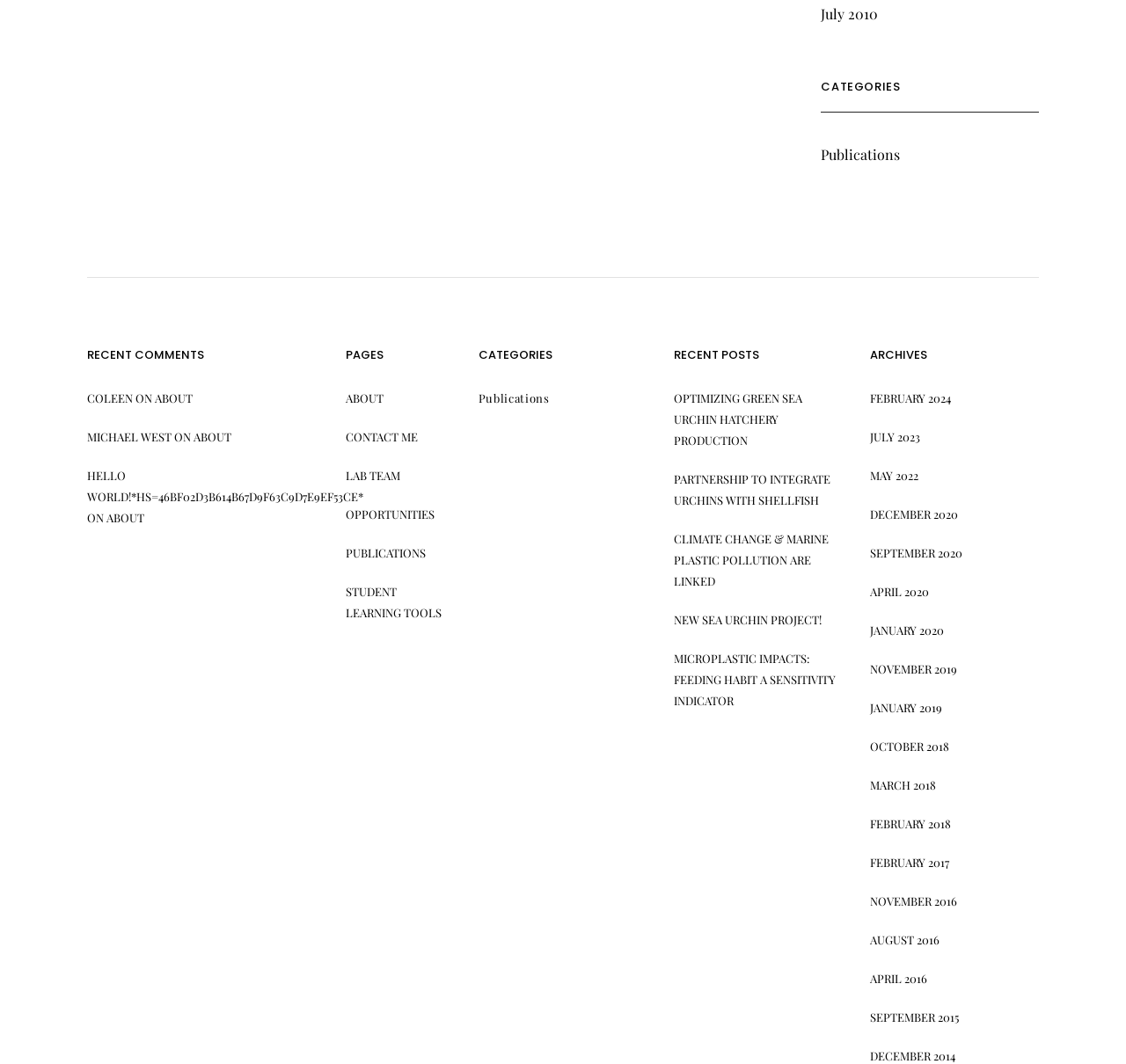Please identify the coordinates of the bounding box that should be clicked to fulfill this instruction: "Learn about opportunities".

[0.307, 0.476, 0.386, 0.49]